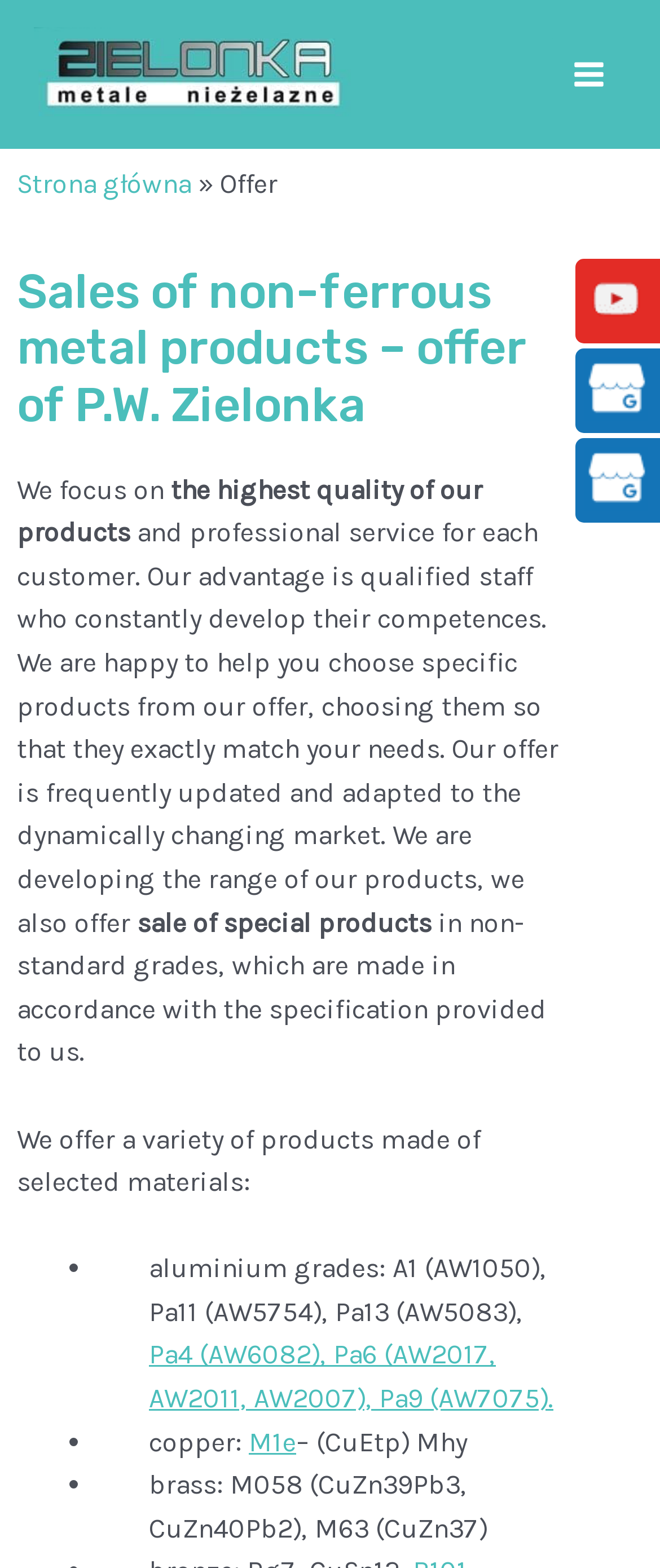Are special products available?
Please provide a single word or phrase as your answer based on the image.

Yes